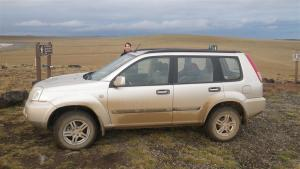Provide a one-word or short-phrase answer to the question:
What do the signposts in the background indicate?

Discovery of remote trails or national parks